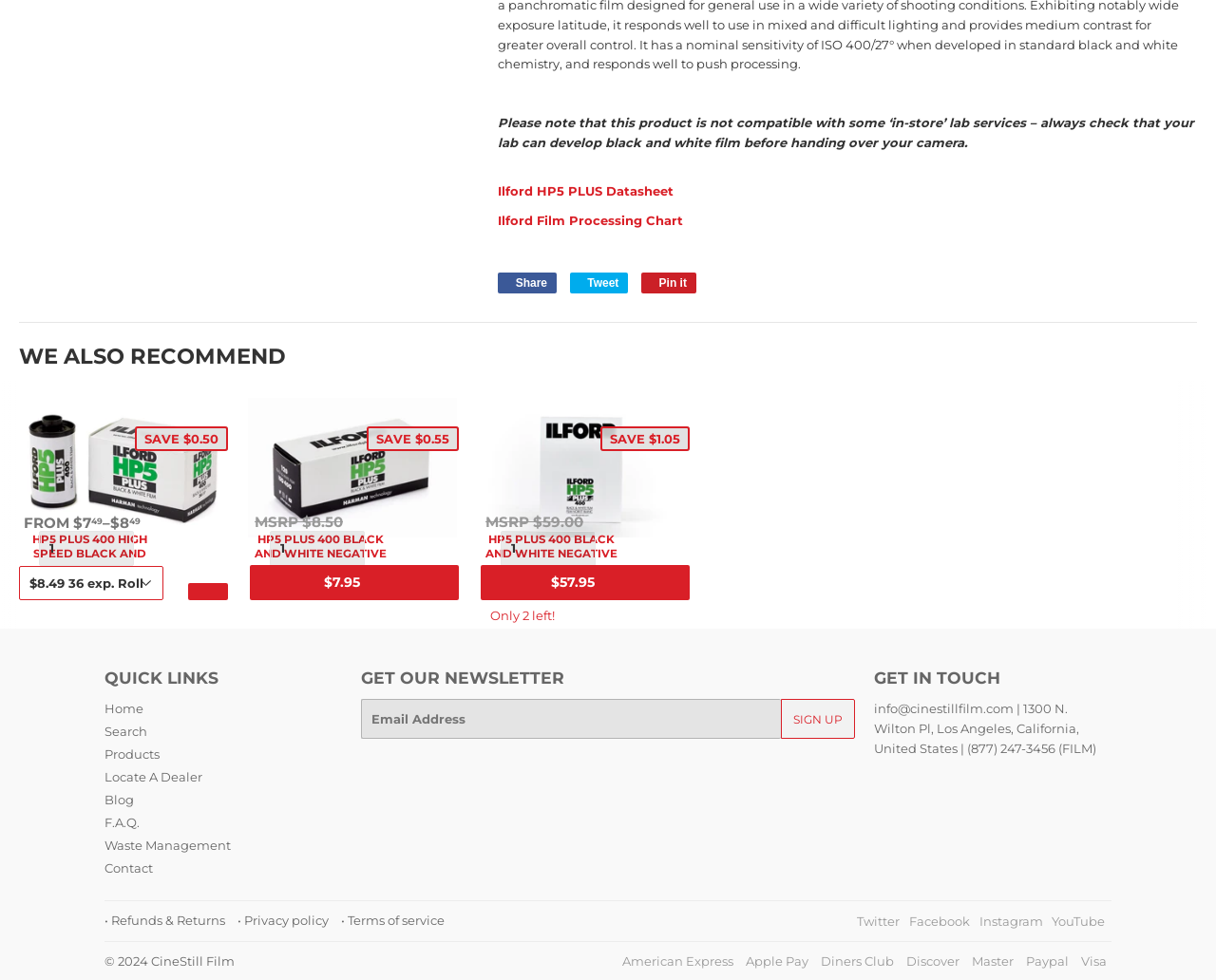Locate the bounding box coordinates of the clickable region necessary to complete the following instruction: "Check the price of the first product". Provide the coordinates in the format of four float numbers between 0 and 1, i.e., [left, top, right, bottom].

[0.016, 0.595, 0.106, 0.617]